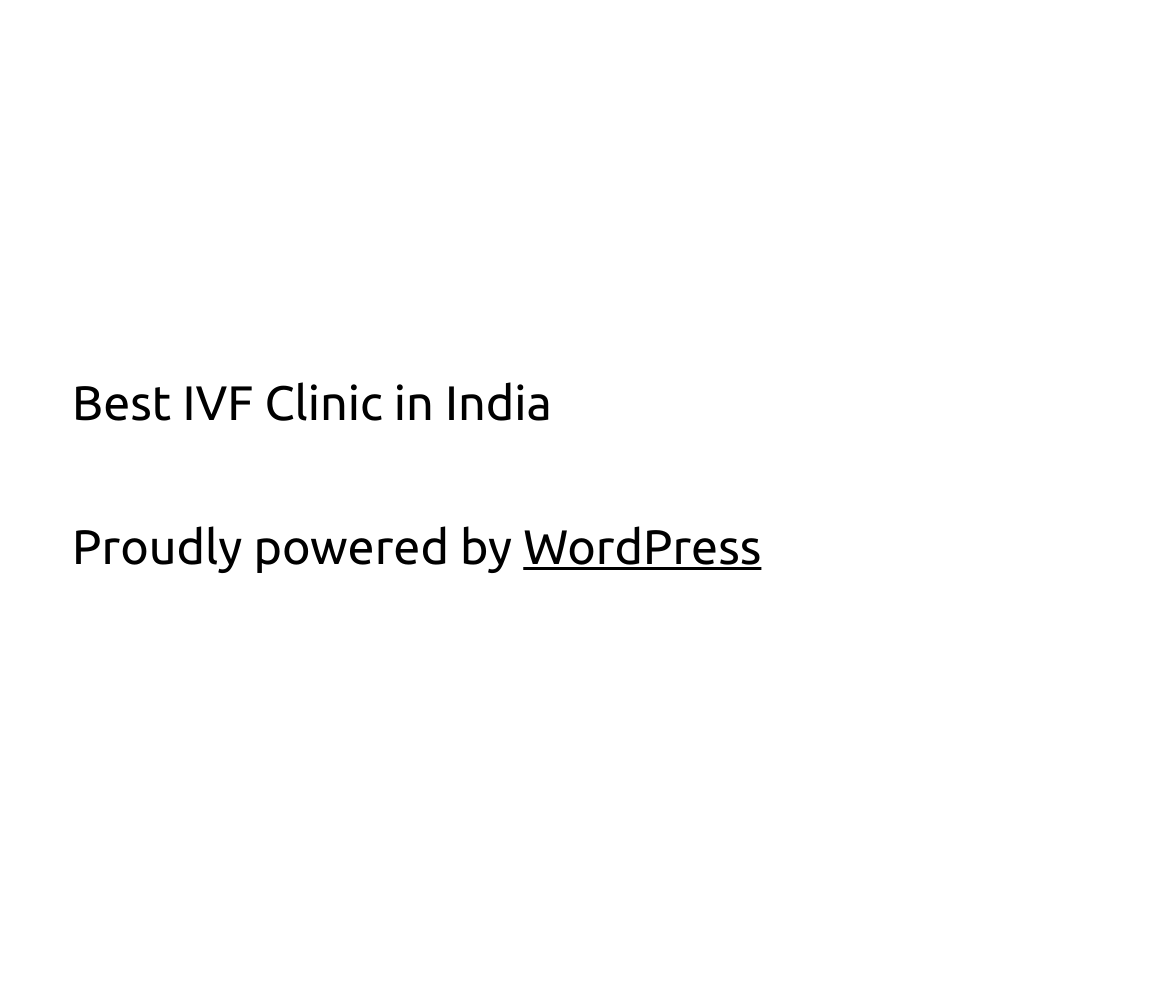Locate and provide the bounding box coordinates for the HTML element that matches this description: "Best IVF Clinic in India".

[0.062, 0.38, 0.472, 0.434]